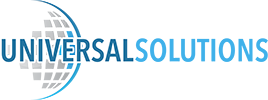Give a one-word or short-phrase answer to the following question: 
What is the purpose of Universal Solutions?

To strengthen online marketing strategies